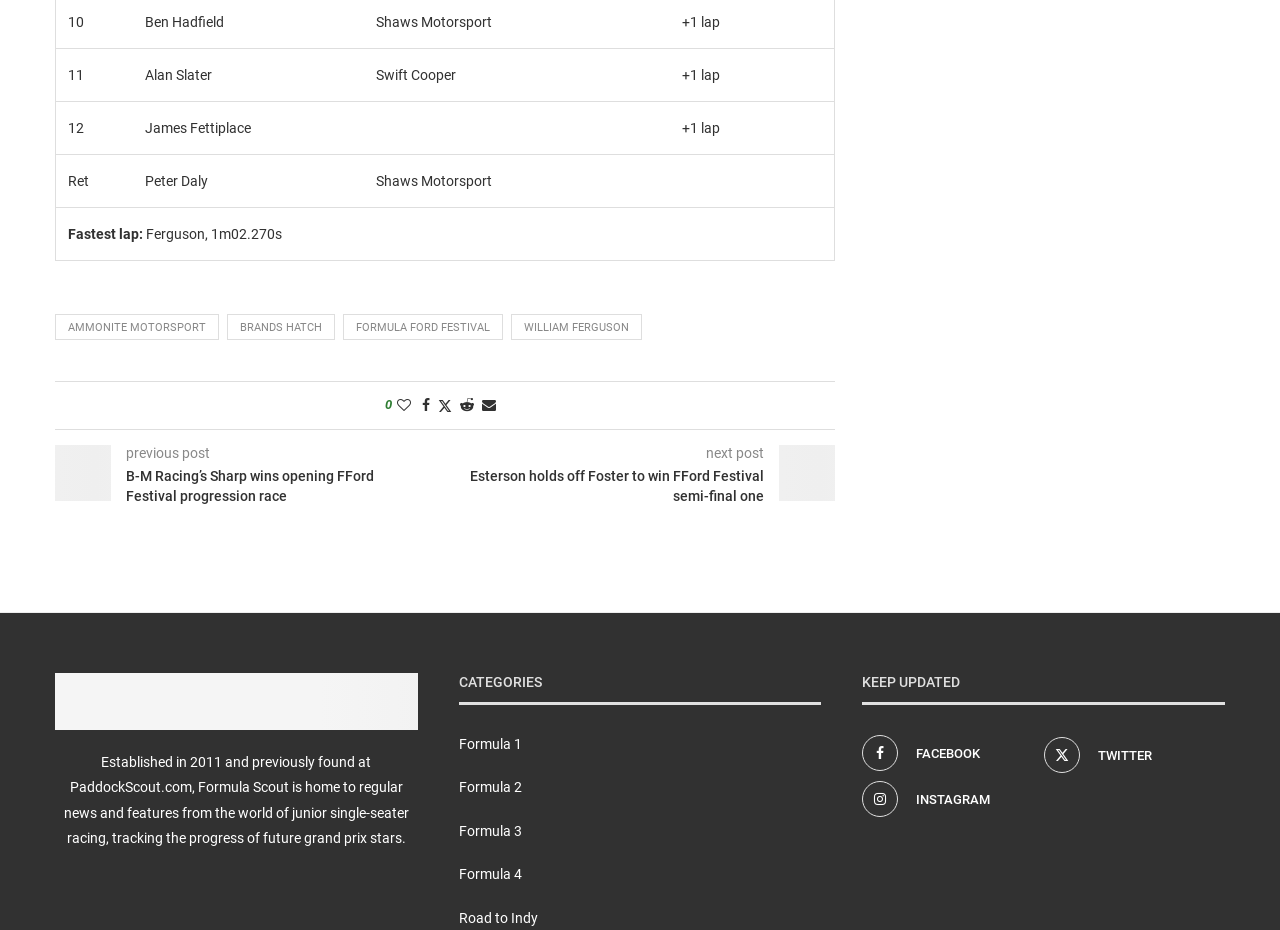Using the element description: "Ammonite Motorsport", determine the bounding box coordinates. The coordinates should be in the format [left, top, right, bottom], with values between 0 and 1.

[0.043, 0.338, 0.171, 0.366]